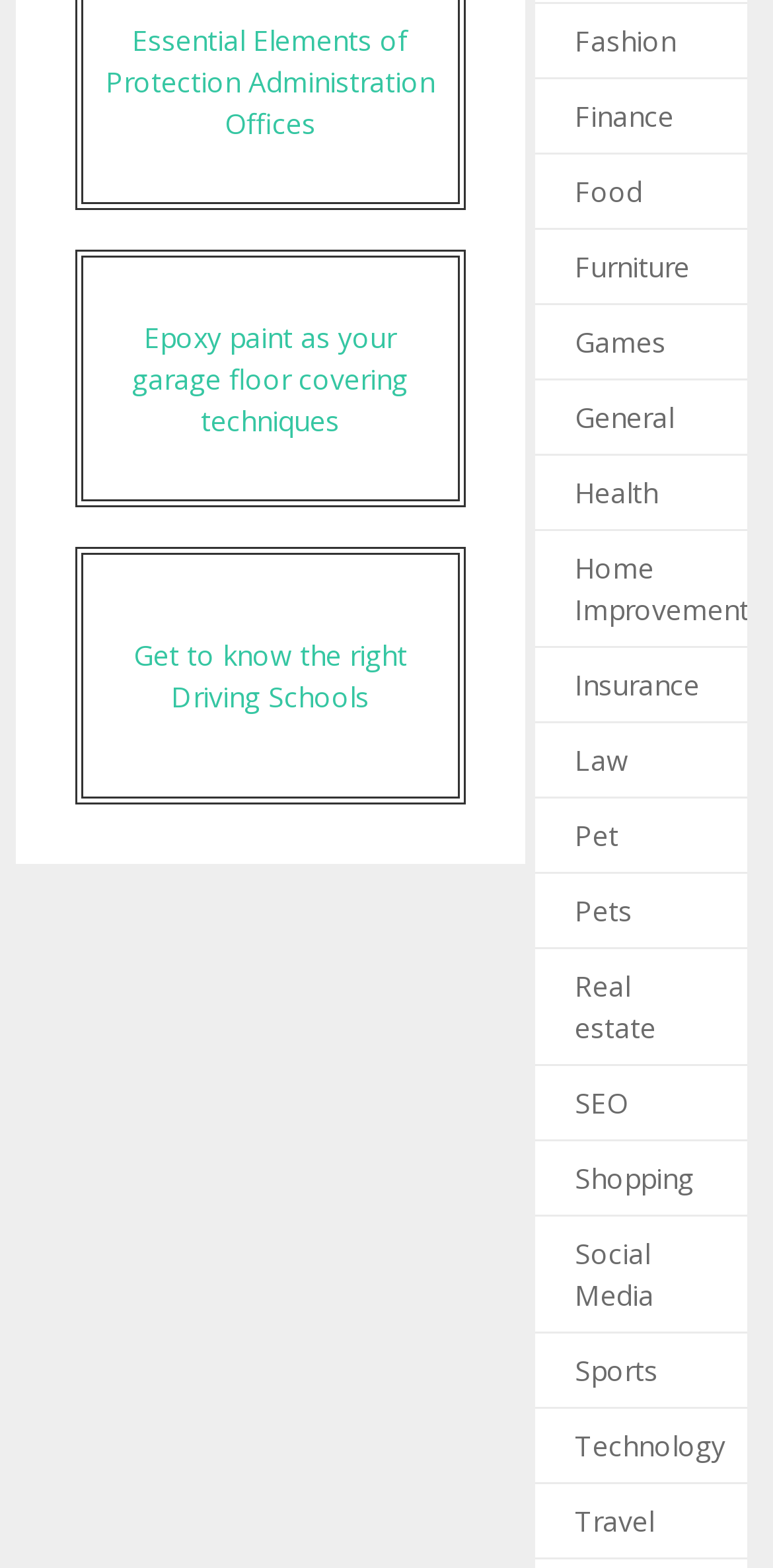Using the image as a reference, answer the following question in as much detail as possible:
What is the topic of the second article?

The second article is located below the first article, and its heading is 'Get to know the right Driving Schools', which indicates that the topic of the second article is driving schools.